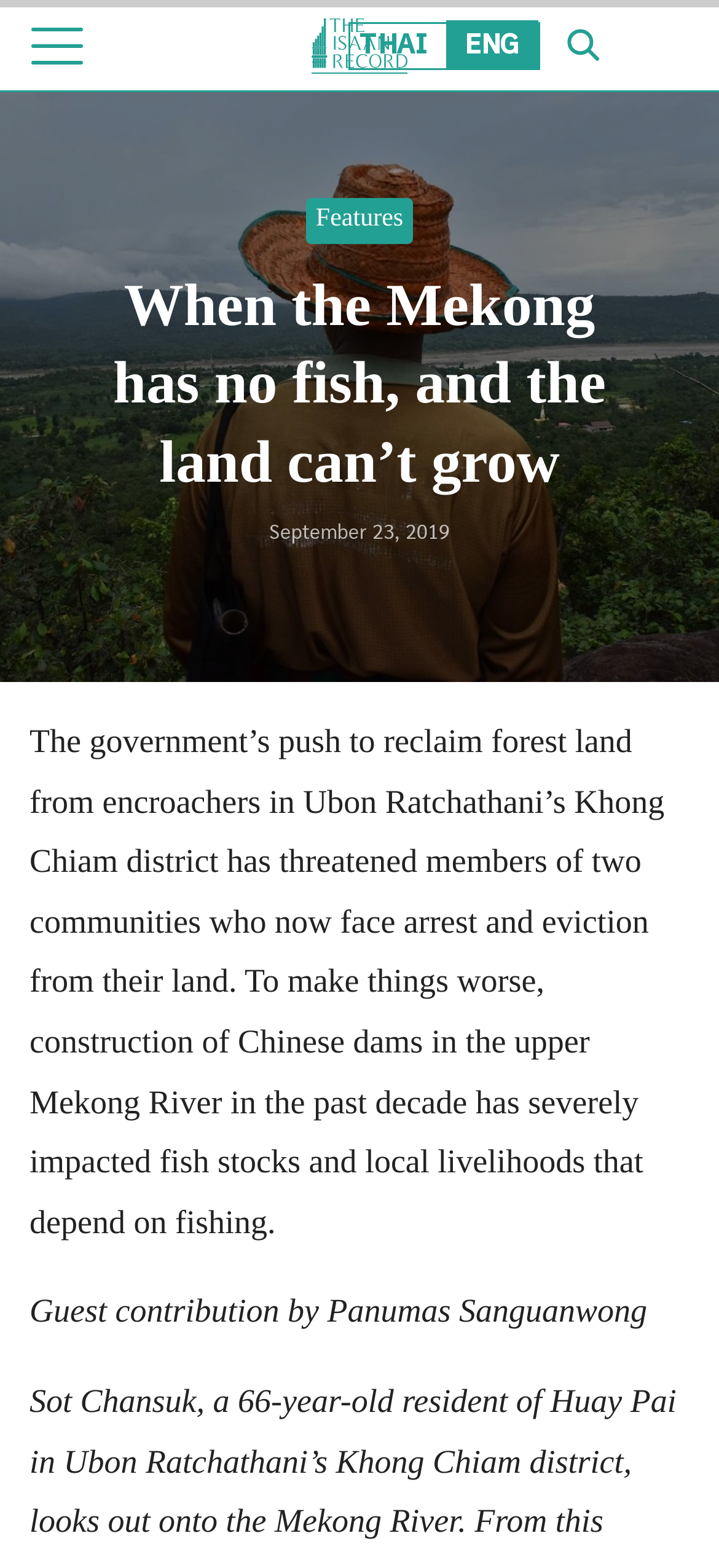Please identify the webpage's heading and generate its text content.

When the Mekong has no fish, and the land can’t grow